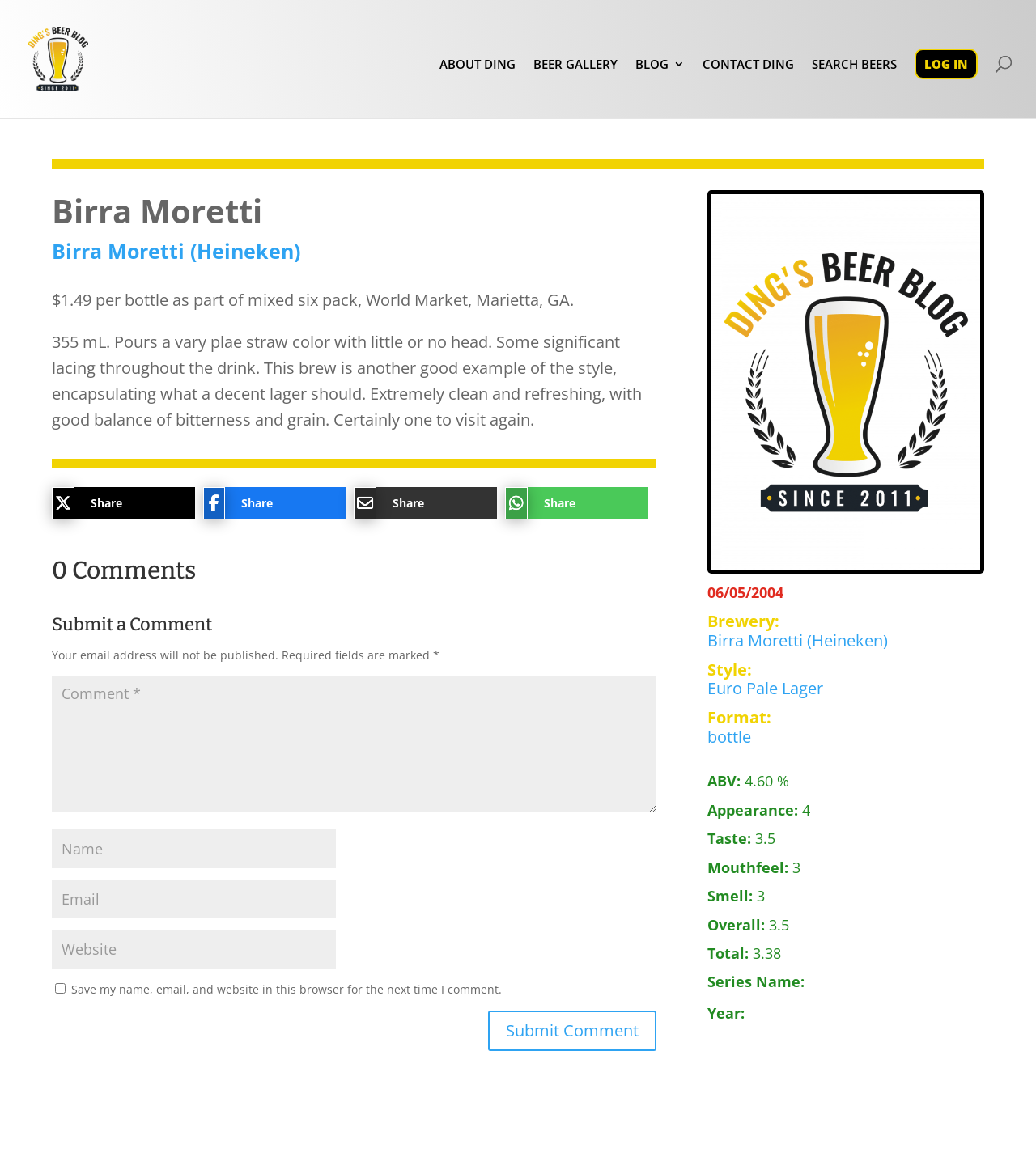Find the bounding box coordinates for the area you need to click to carry out the instruction: "Click on the 'ABOUT DING' link". The coordinates should be four float numbers between 0 and 1, indicated as [left, top, right, bottom].

[0.424, 0.05, 0.498, 0.101]